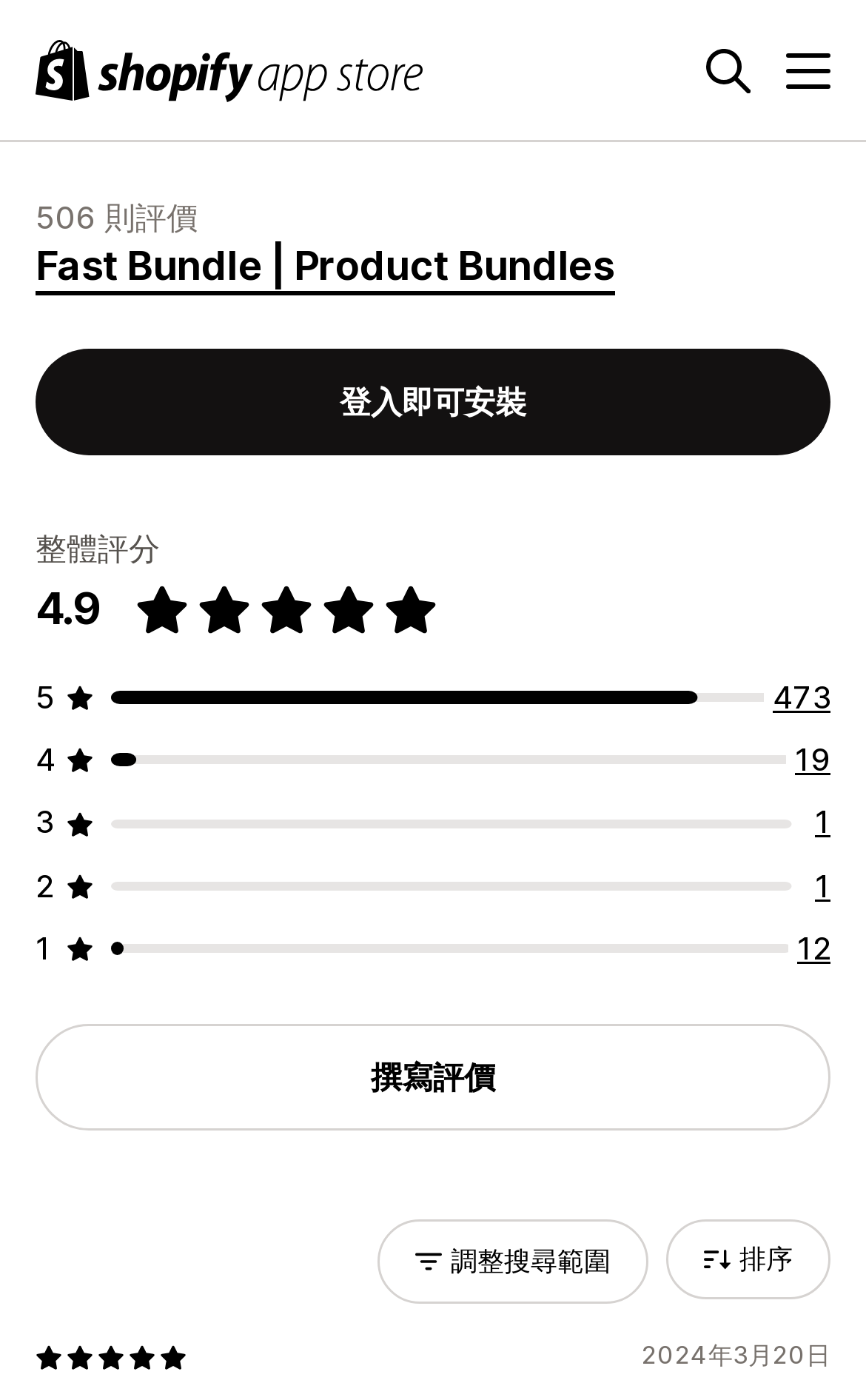What is the purpose of the button '登入即可安裝'?
Please utilize the information in the image to give a detailed response to the question.

I inferred the purpose of the button by its text '登入即可安裝' which suggests that clicking the button will allow the user to install the app after logging in.